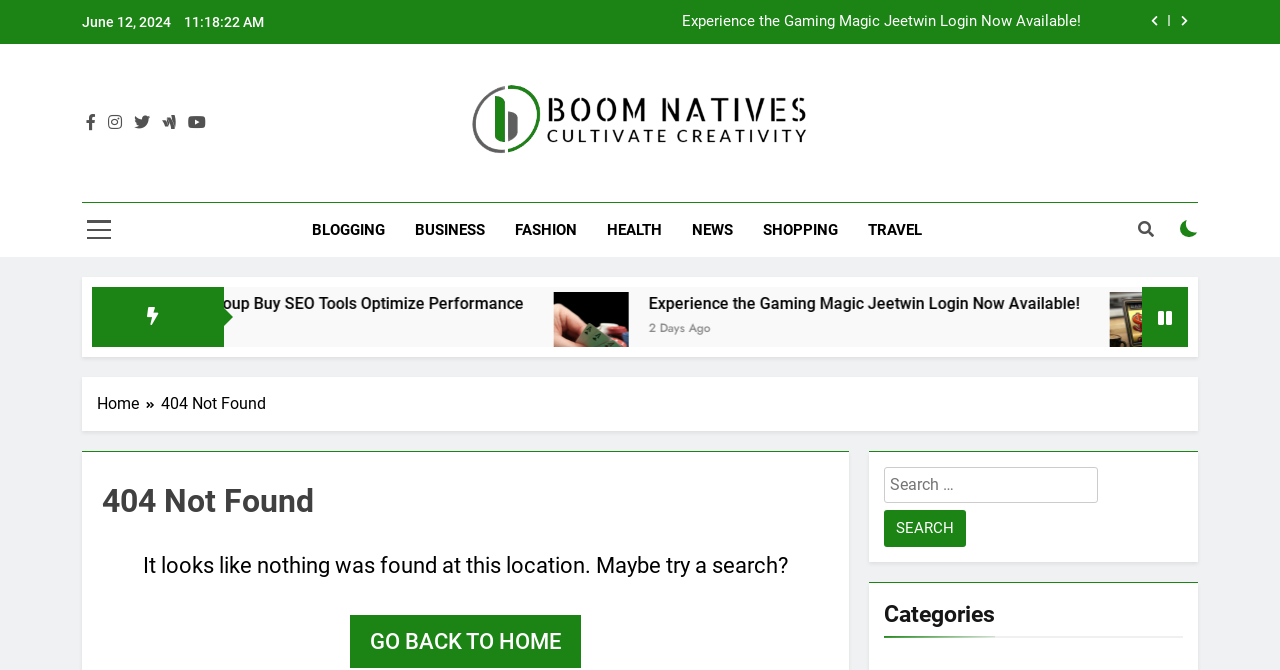Locate the bounding box coordinates of the clickable region necessary to complete the following instruction: "Search for something". Provide the coordinates in the format of four float numbers between 0 and 1, i.e., [left, top, right, bottom].

[0.691, 0.697, 0.858, 0.75]